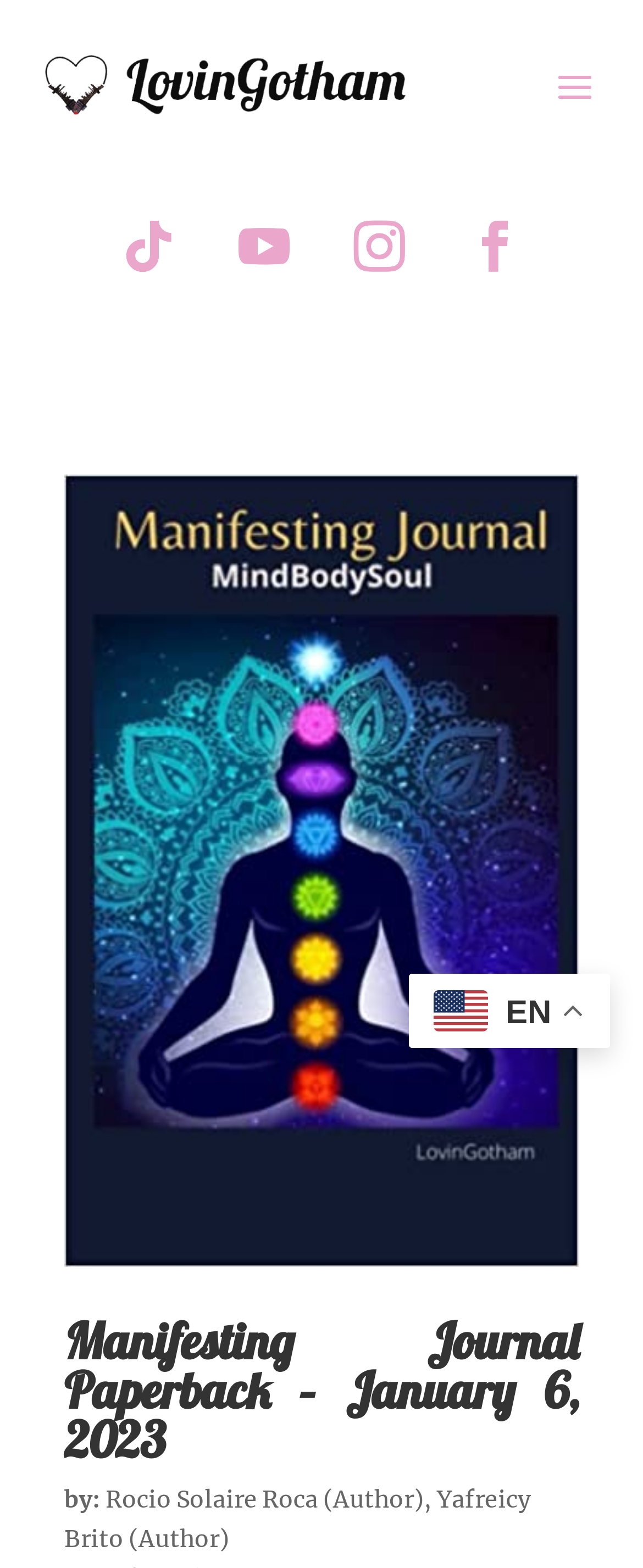How many authors are there for the Manifesting Journal?
Look at the screenshot and provide an in-depth answer.

I found a static text 'by:' followed by the names 'Rocio Solaire Roca (Author), Yafreicy Brito (Author)', which indicates that there are two authors for the Manifesting Journal.